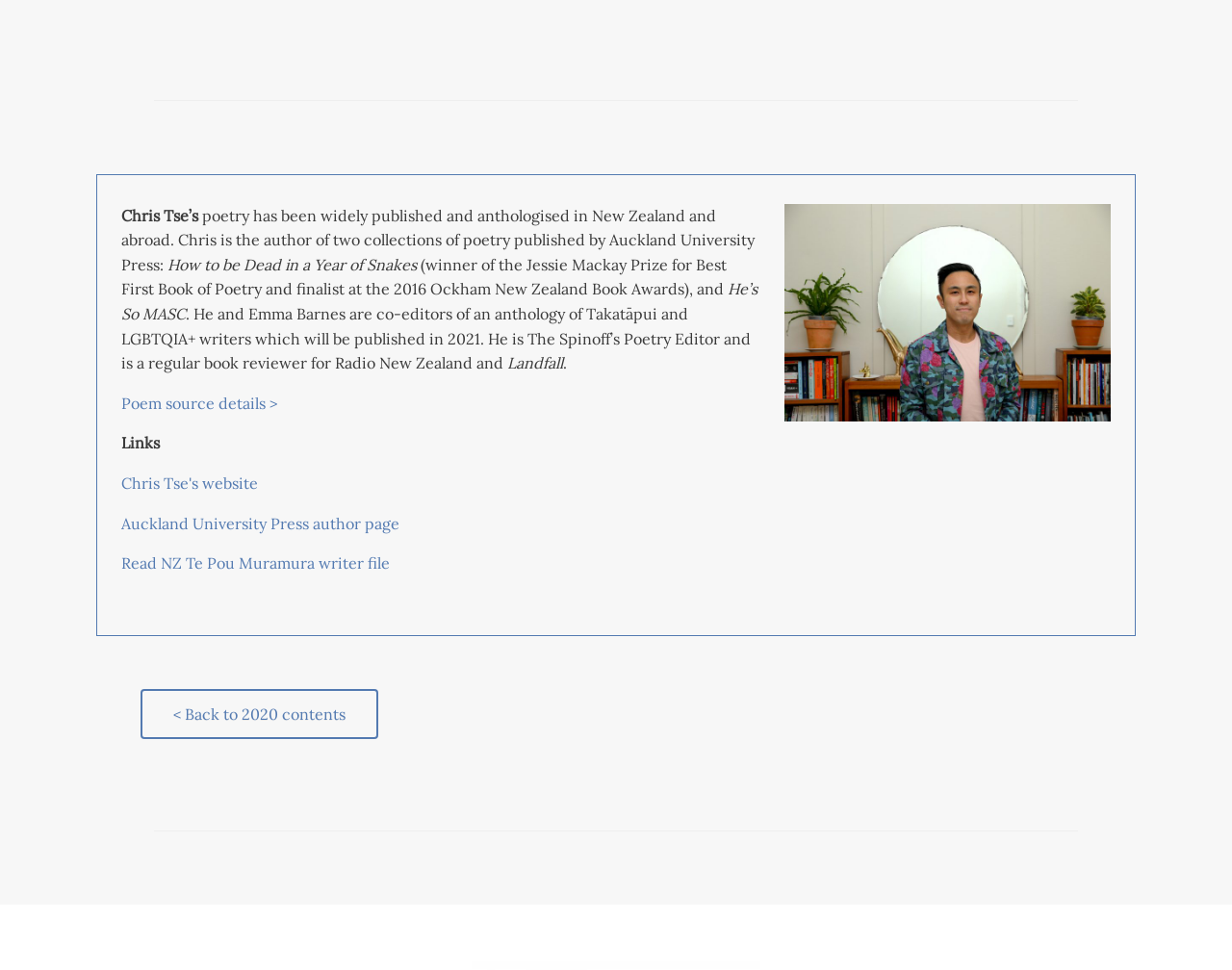What is the name of Chris Tse's first book of poetry?
Provide a one-word or short-phrase answer based on the image.

How to be Dead in a Year of Snakes